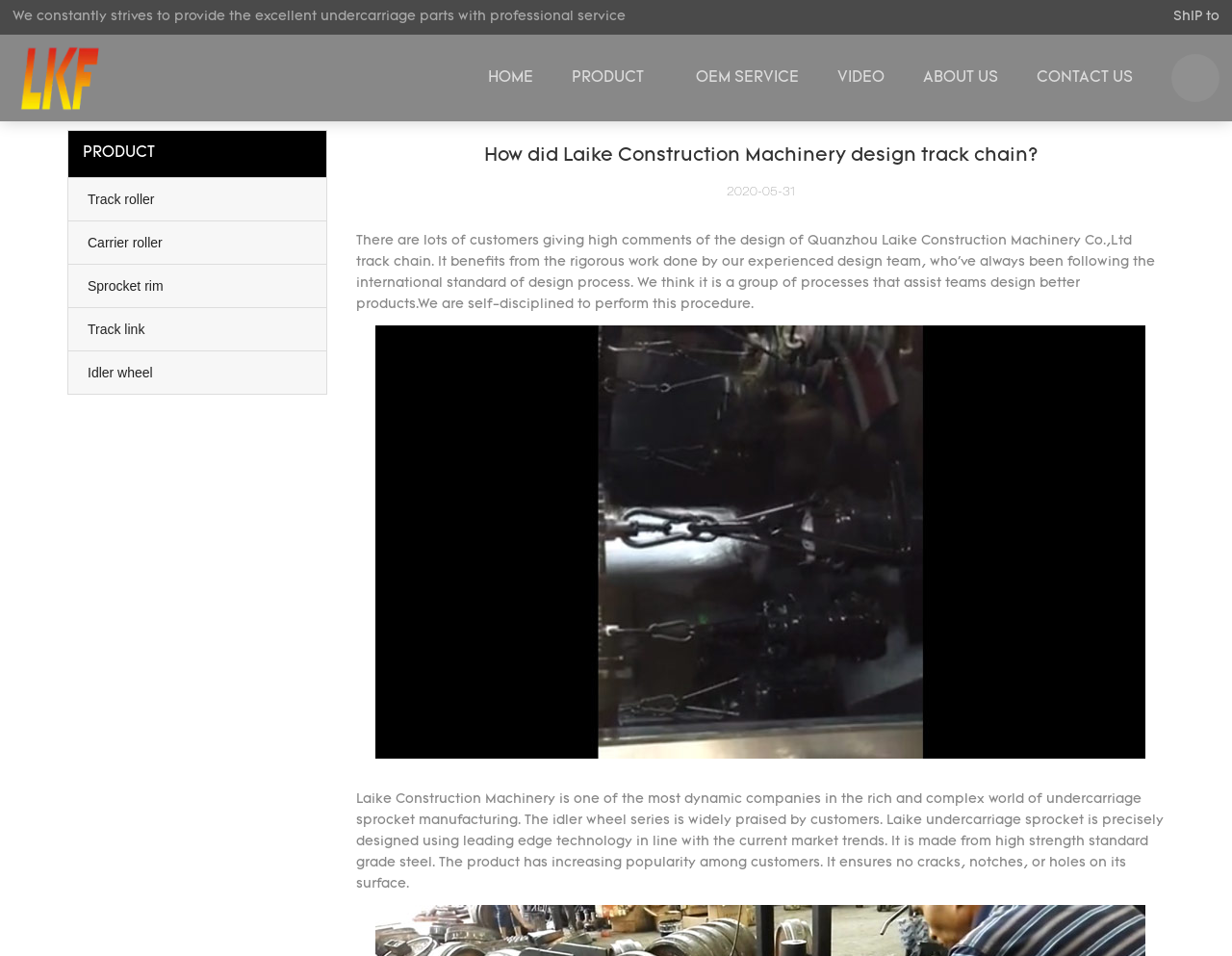Reply to the question with a brief word or phrase: What is the company name?

Laike Construction Machinery